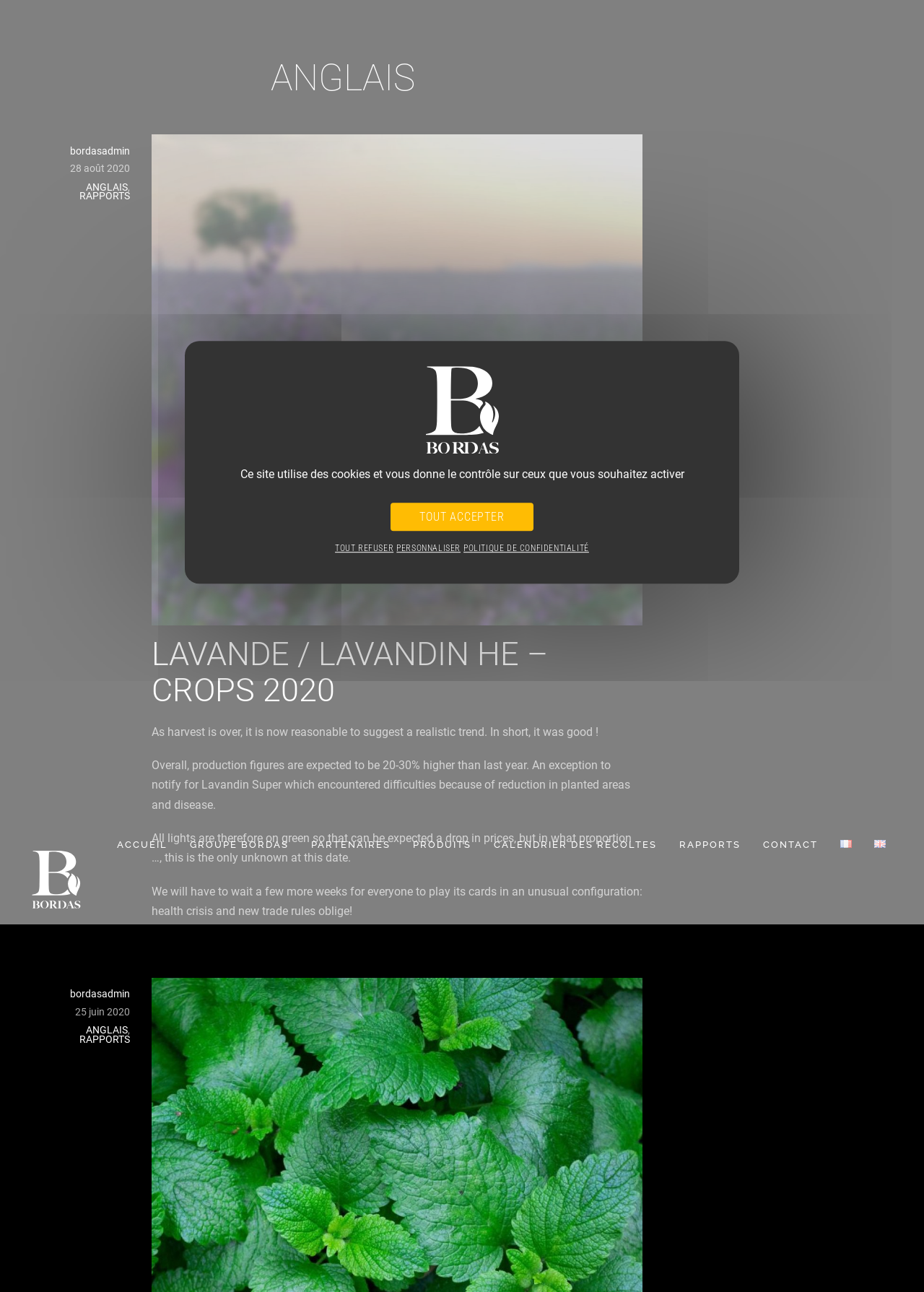Can you find the bounding box coordinates for the UI element given this description: "ANGLAIS"? Provide the coordinates as four float numbers between 0 and 1: [left, top, right, bottom].

[0.093, 0.14, 0.138, 0.149]